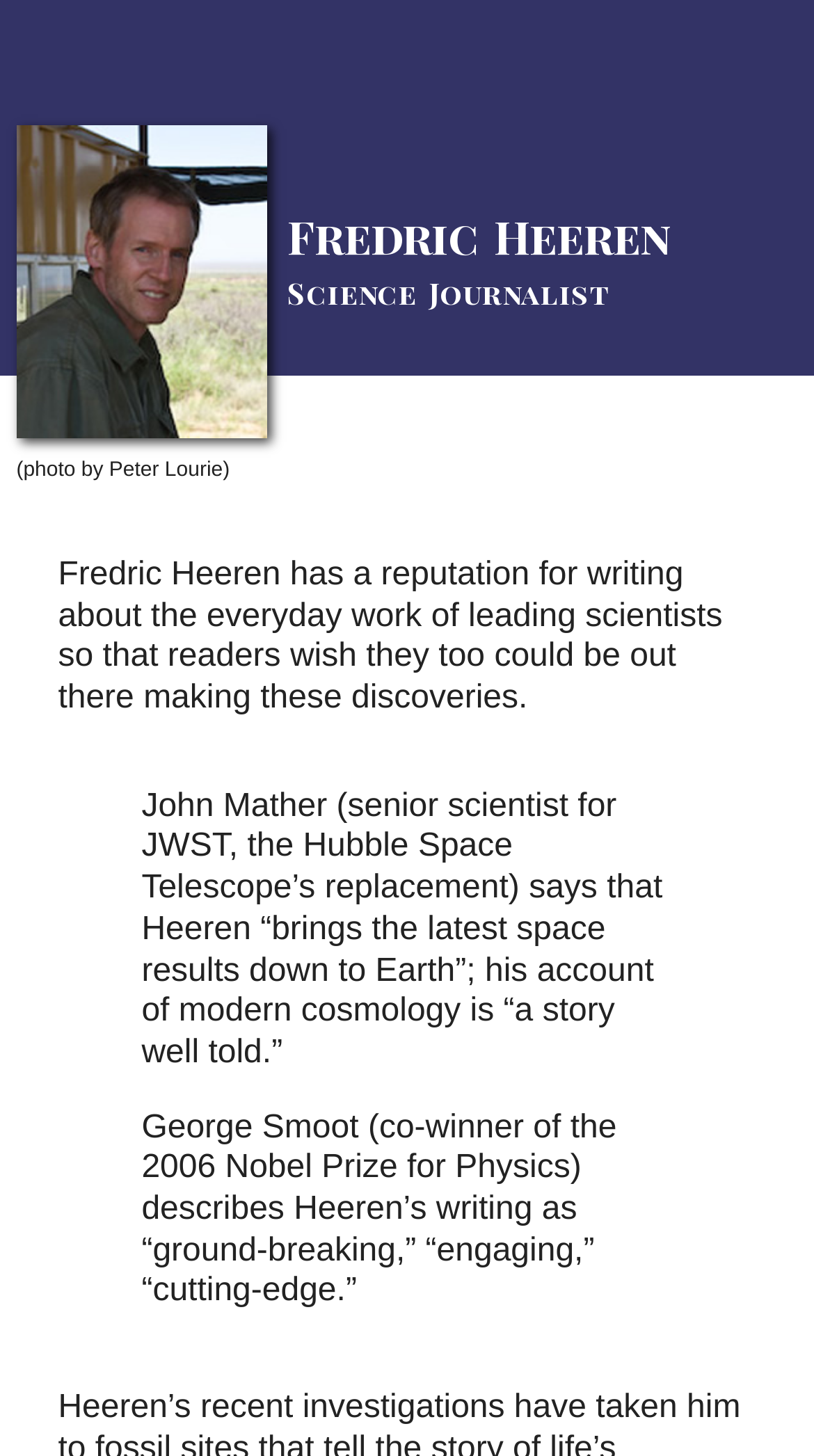Who is the person in the photo?
Give a thorough and detailed response to the question.

Based on the image with the caption '(photo by Peter Lourie)' and the heading 'Fredric Heeren', it can be inferred that the person in the photo is Fred Heeren.